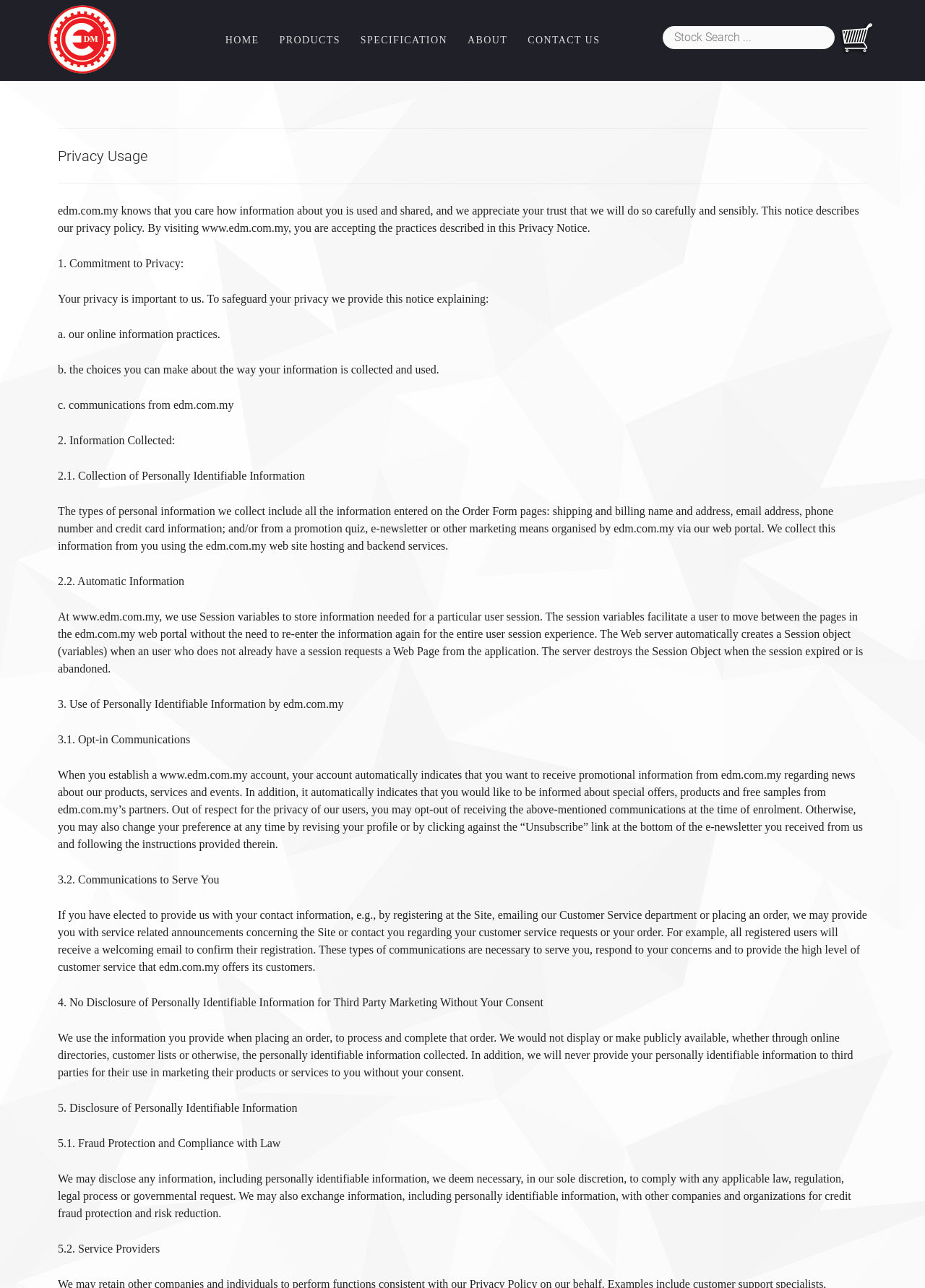Identify the bounding box for the described UI element. Provide the coordinates in (top-left x, top-left y, bottom-right x, bottom-right y) format with values ranging from 0 to 1: Specification

[0.379, 0.004, 0.494, 0.058]